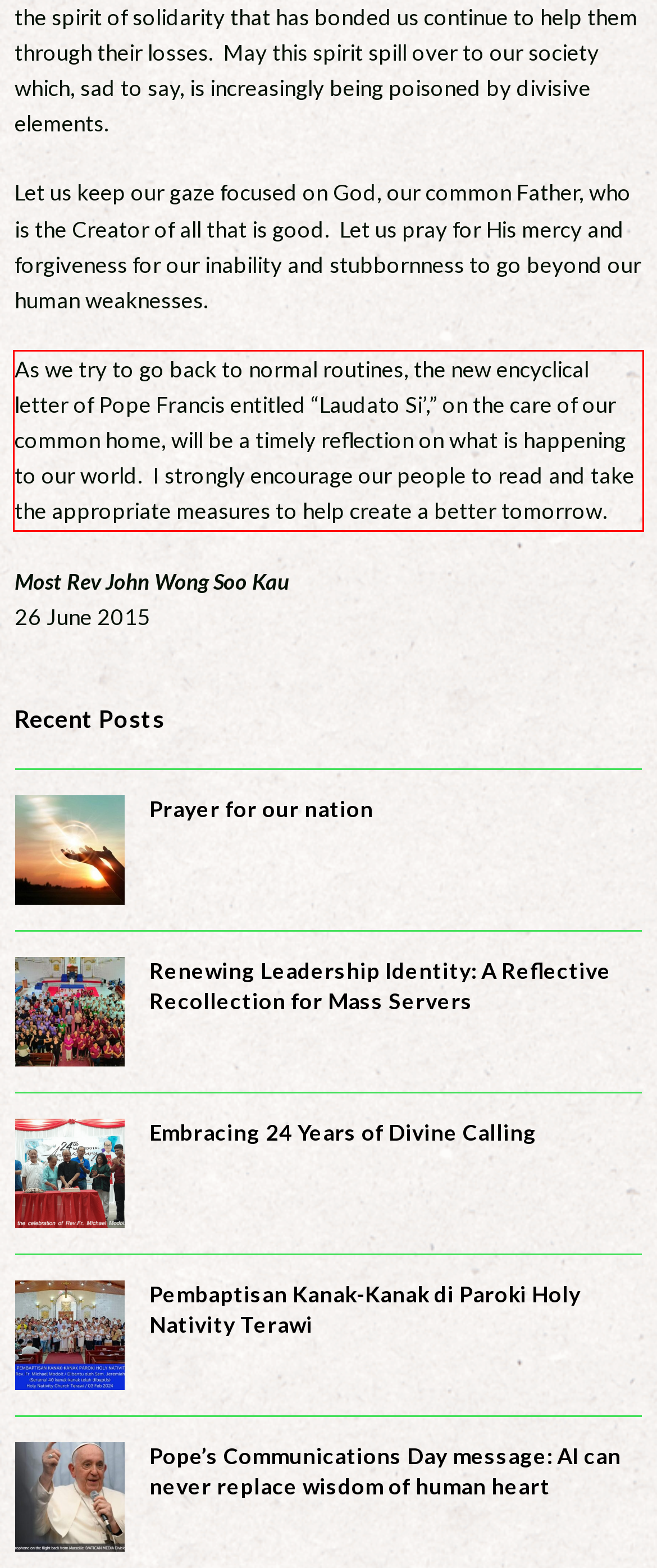Your task is to recognize and extract the text content from the UI element enclosed in the red bounding box on the webpage screenshot.

As we try to go back to normal routines, the new encyclical letter of Pope Francis entitled “Laudato Si’,” on the care of our common home, will be a timely reflection on what is happening to our world. I strongly encourage our people to read and take the appropriate measures to help create a better tomorrow.